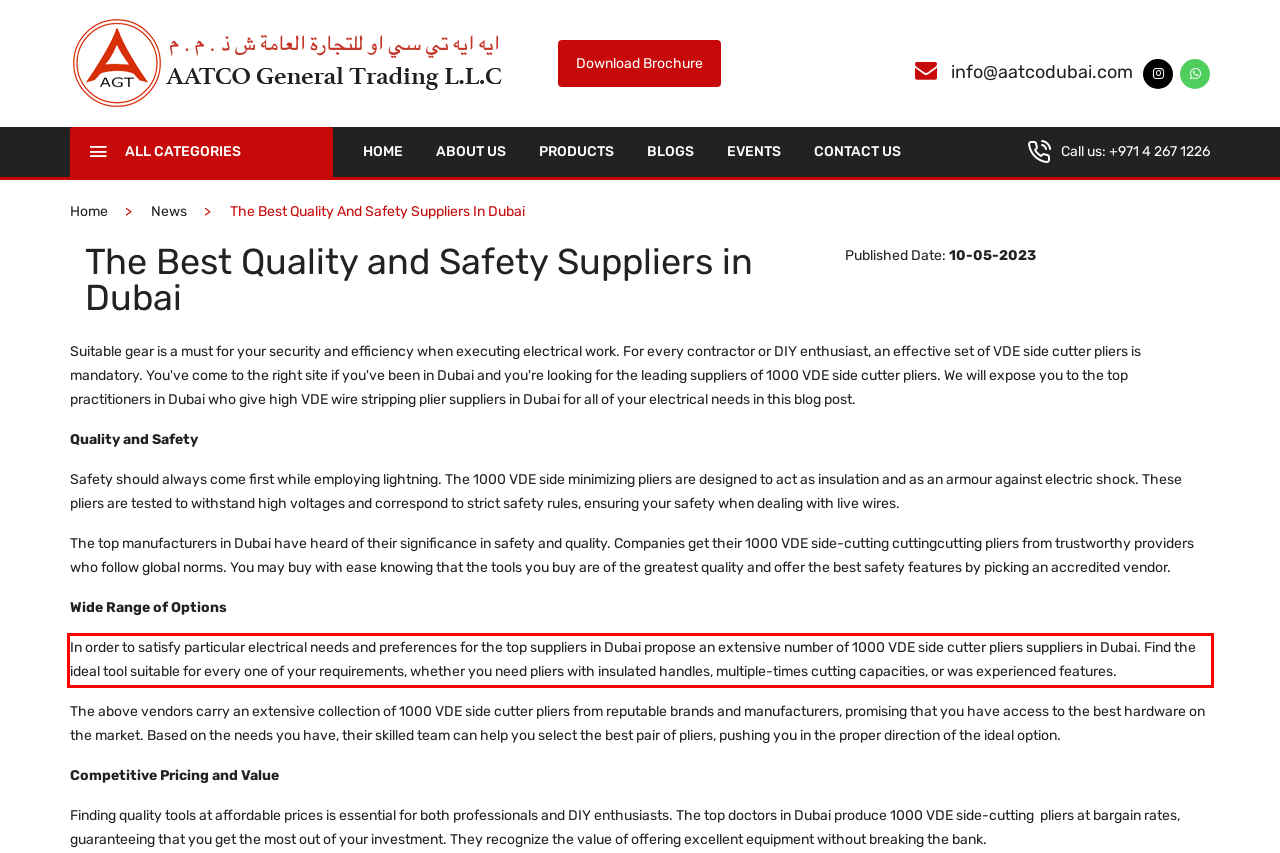You are provided with a screenshot of a webpage containing a red bounding box. Please extract the text enclosed by this red bounding box.

In order to satisfy particular electrical needs and preferences for the top suppliers in Dubai propose an extensive number of 1000 VDE side cutter pliers suppliers in Dubai. Find the ideal tool suitable for every one of your requirements, whether you need pliers with insulated handles, multiple-times cutting capacities, or was experienced features.